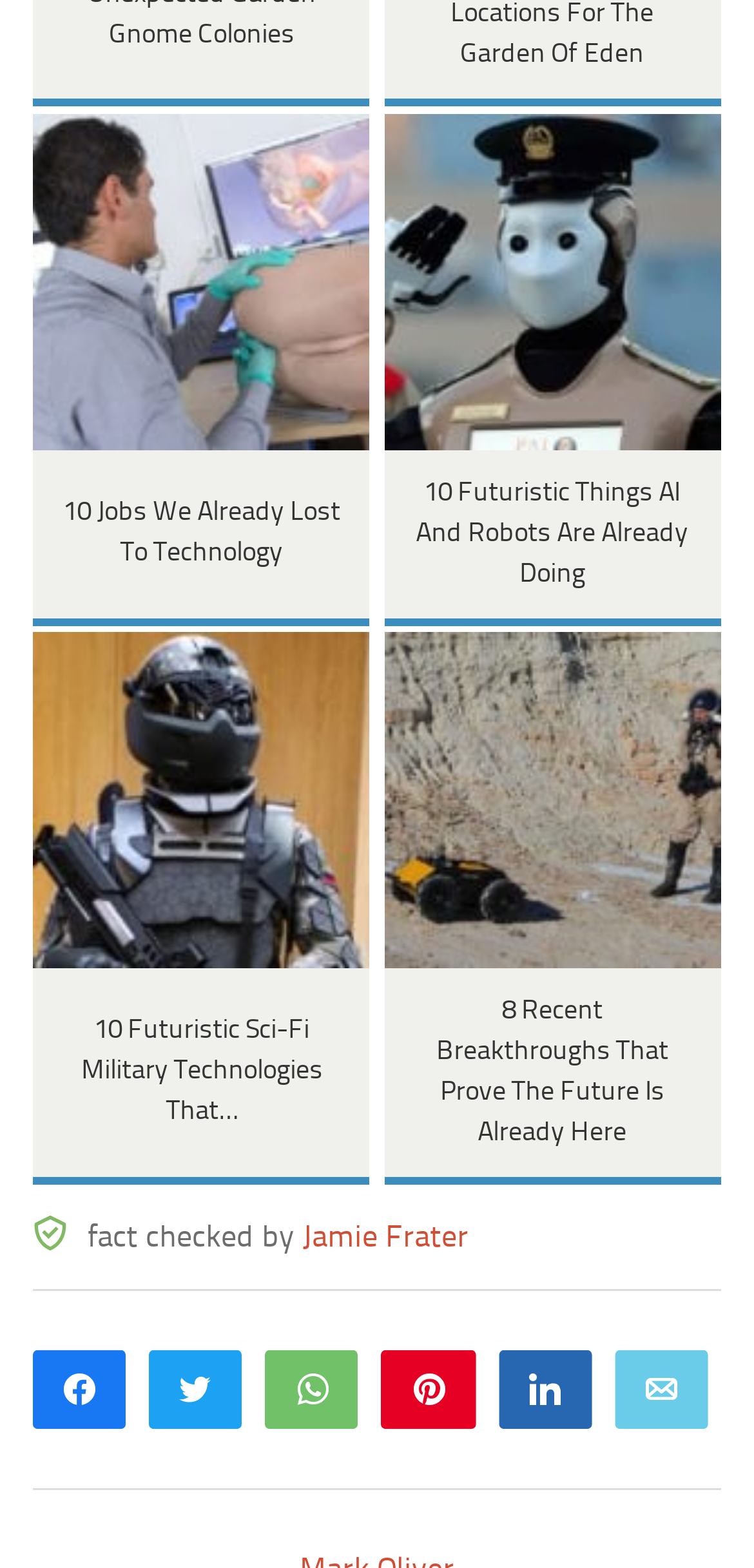What is the topic of the first article?
Please give a well-detailed answer to the question.

The first article is about jobs that have already been lost to technology, as indicated by the link text '10 Jobs We Already Lost To Technology' and the corresponding image.